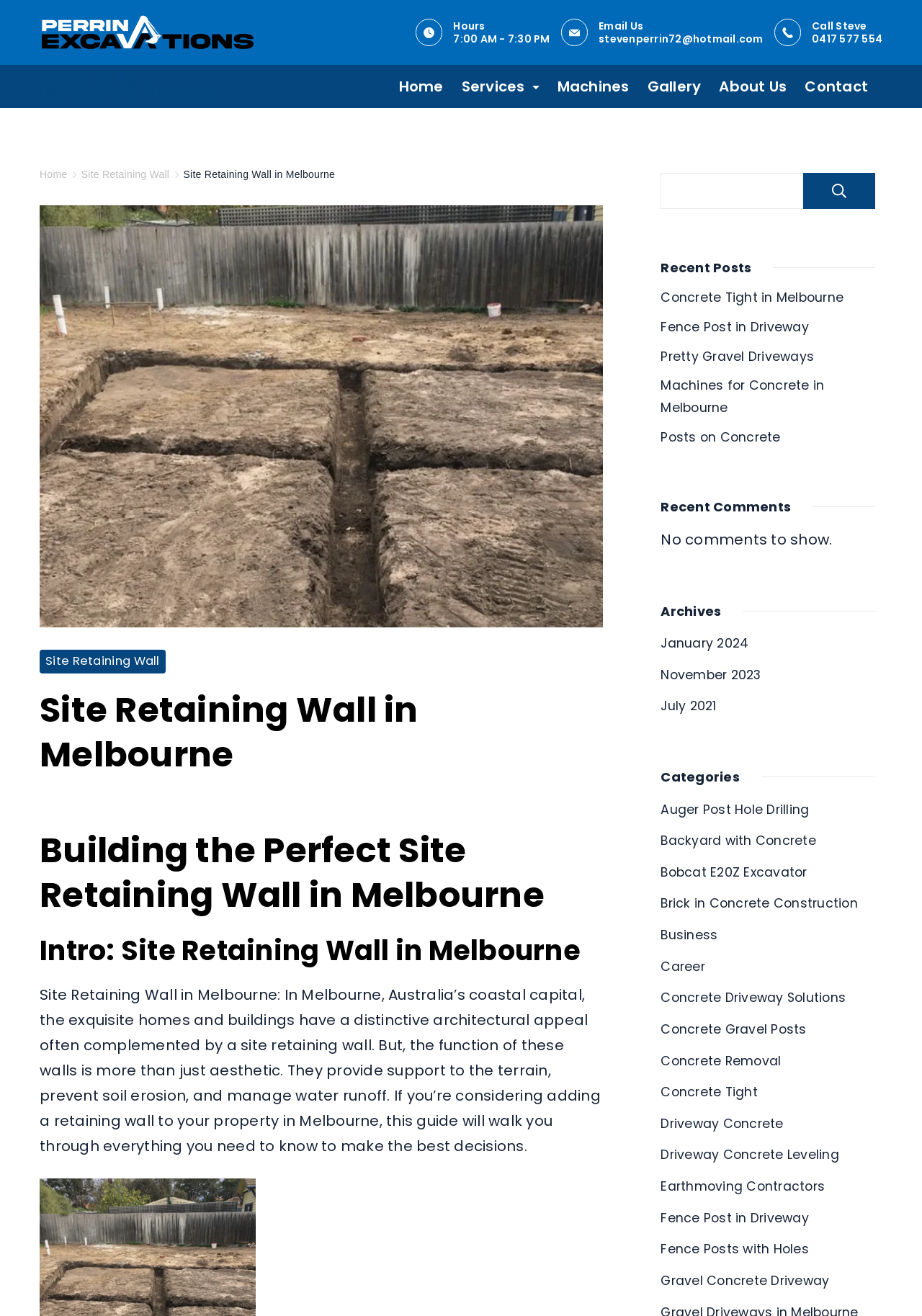What is the phone number to call Steve?
Provide a detailed answer to the question using information from the image.

The phone number to call Steve can be found in the link element with the text '0417 577 554' which is located in the contact information section of the webpage.